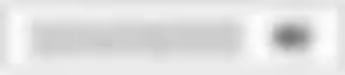Elaborate on the elements present in the image.

The image features a sleek, modern design that likely represents a submission form on a webpage dedicated to water-related services. Prominently displayed is the call-to-action text encouraging users to "Schedule Your FREE Water Test Today," which is intended to engage visitors and prompt them to take action regarding their water quality. 

In addition to the headline, the interface includes text boxes for entering personal information, such as 'Name,' 'Phone,' and 'Email,' indicating that the form is designed for users to fill in their details for the free water testing service. A 'Submit' button is situated beneath these fields, allowing users to send their information easily. The overall design appears user-friendly, aiming to facilitate a smooth and efficient user experience.